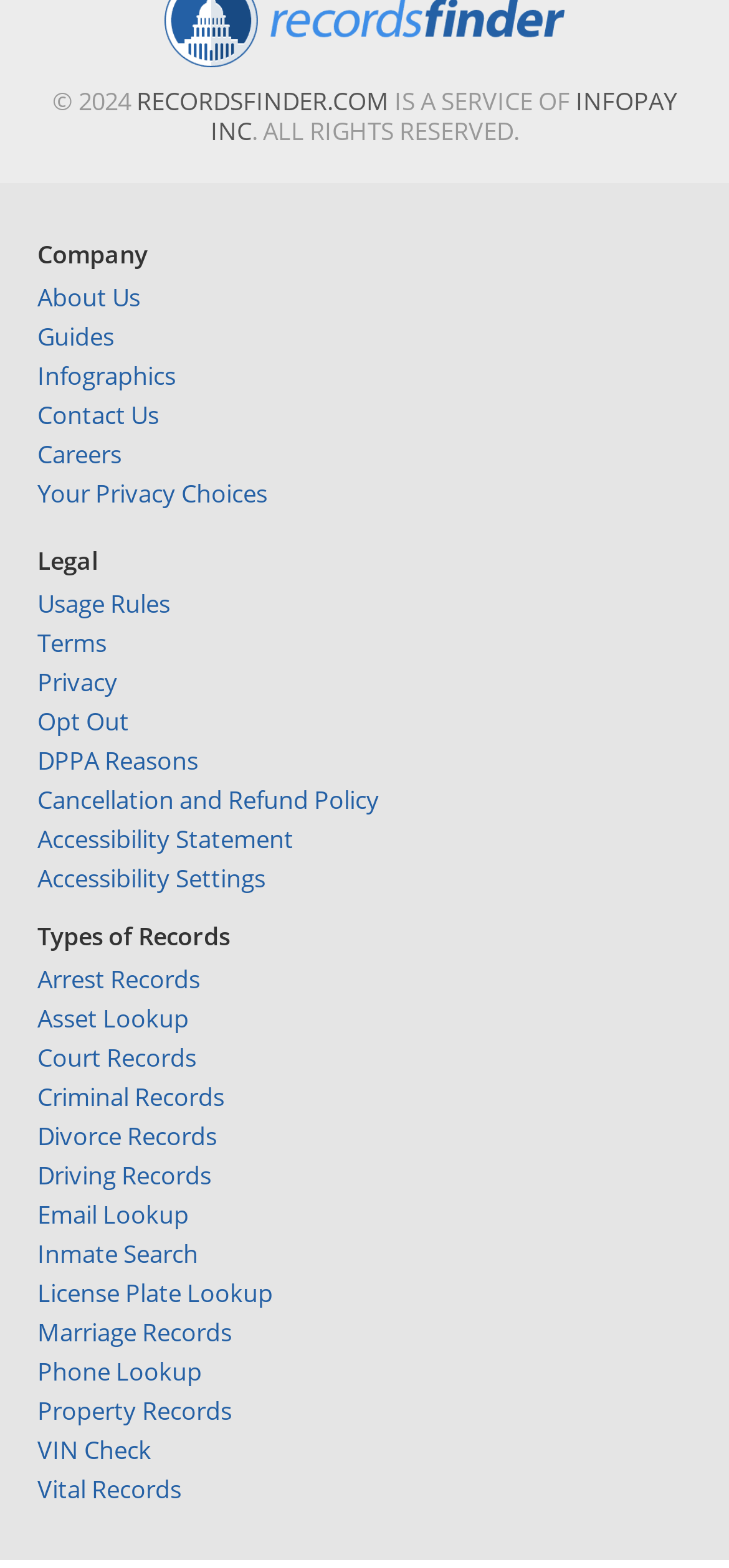Analyze the image and provide a detailed answer to the question: What legal information is available on this website?

The webpage has a section titled 'Legal' which provides links to various legal information, including 'Usage Rules', 'Terms', 'Privacy', and more. These links can be used to access legal information related to the website.